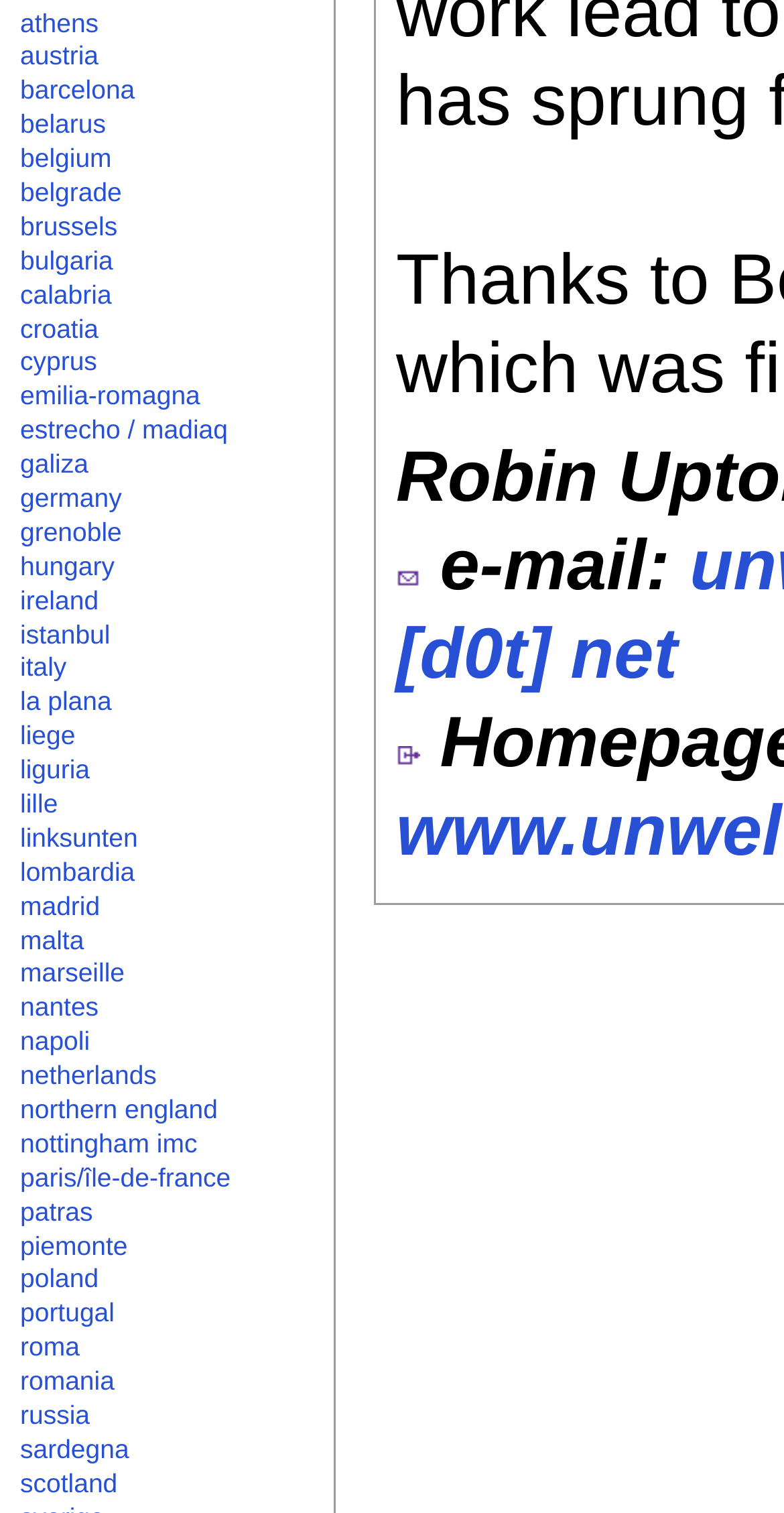Identify the bounding box coordinates of the part that should be clicked to carry out this instruction: "check istanbul".

[0.026, 0.409, 0.141, 0.429]